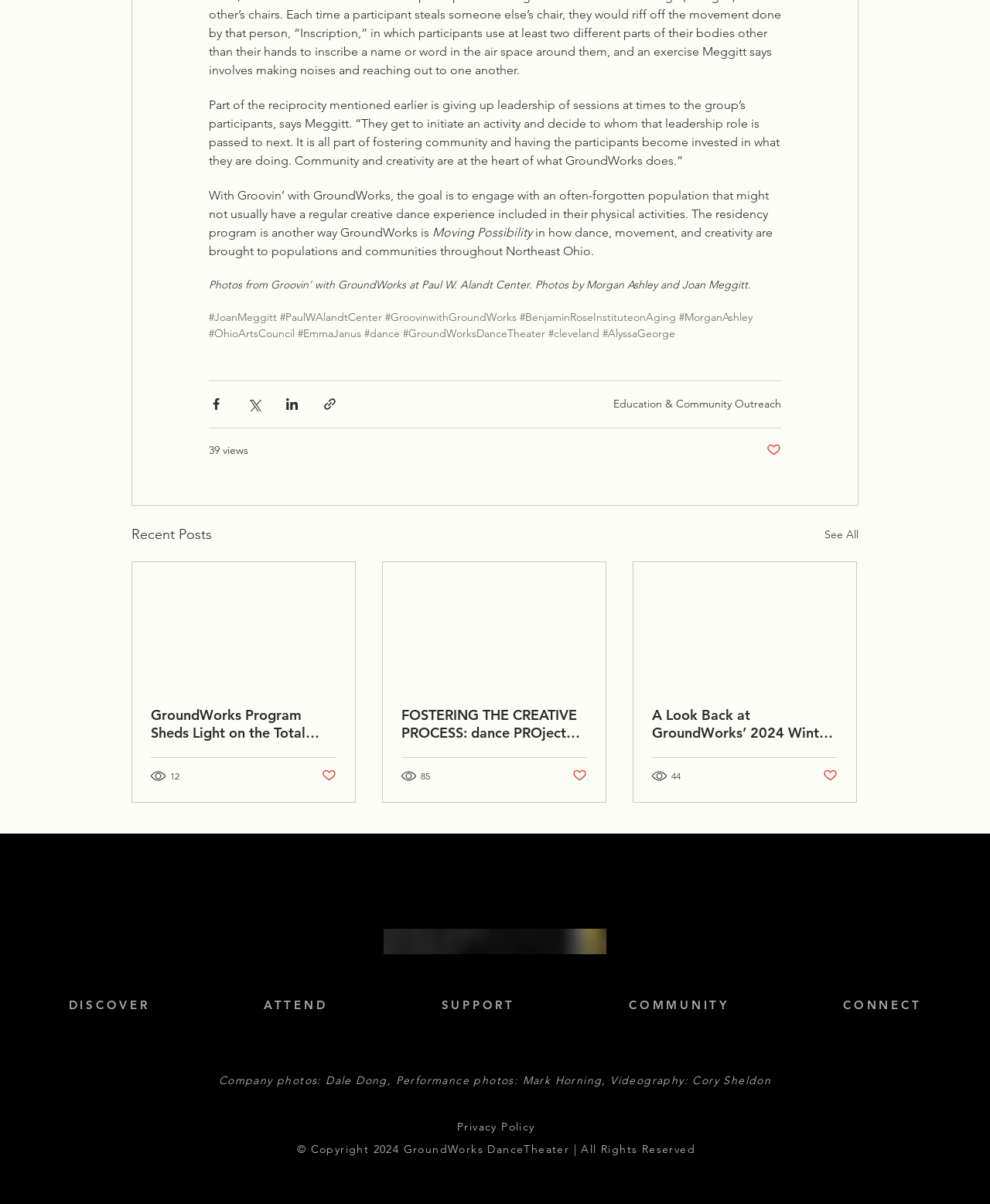Please determine the bounding box coordinates of the element's region to click for the following instruction: "Visit Instagram".

[0.432, 0.733, 0.46, 0.756]